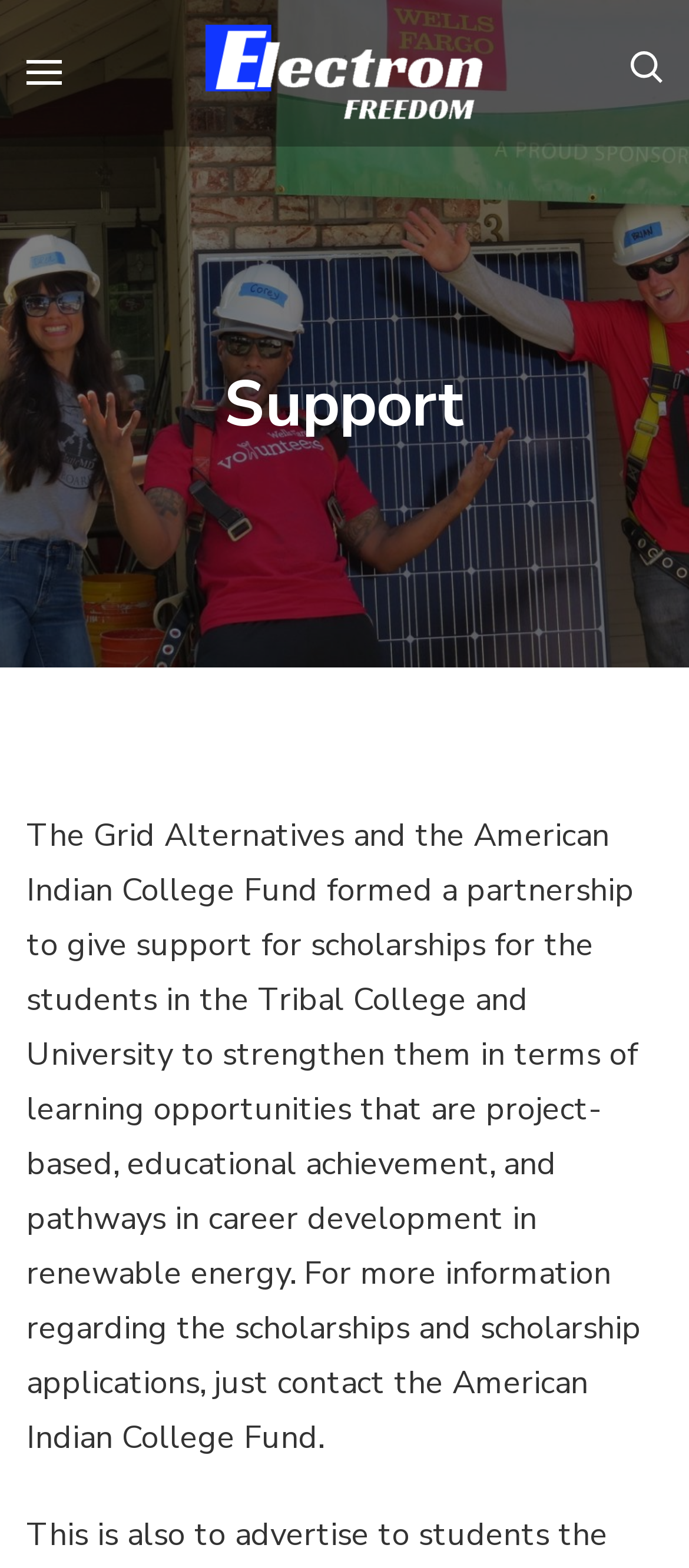Based on the description "Electron Freedom", find the bounding box of the specified UI element.

[0.238, 0.027, 0.767, 0.063]